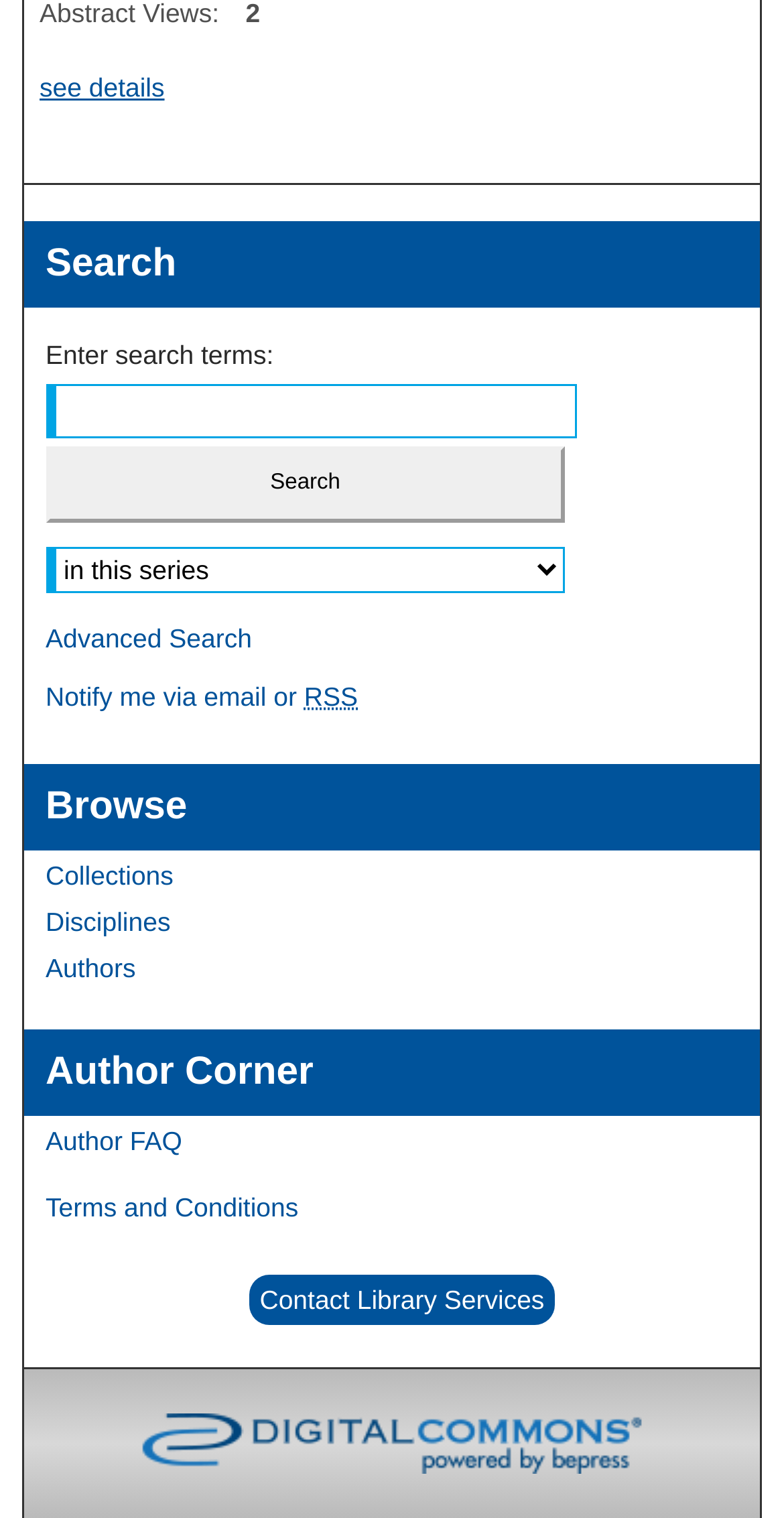Based on the provided description, "Terms and Conditions", find the bounding box of the corresponding UI element in the screenshot.

[0.058, 0.785, 0.942, 0.805]